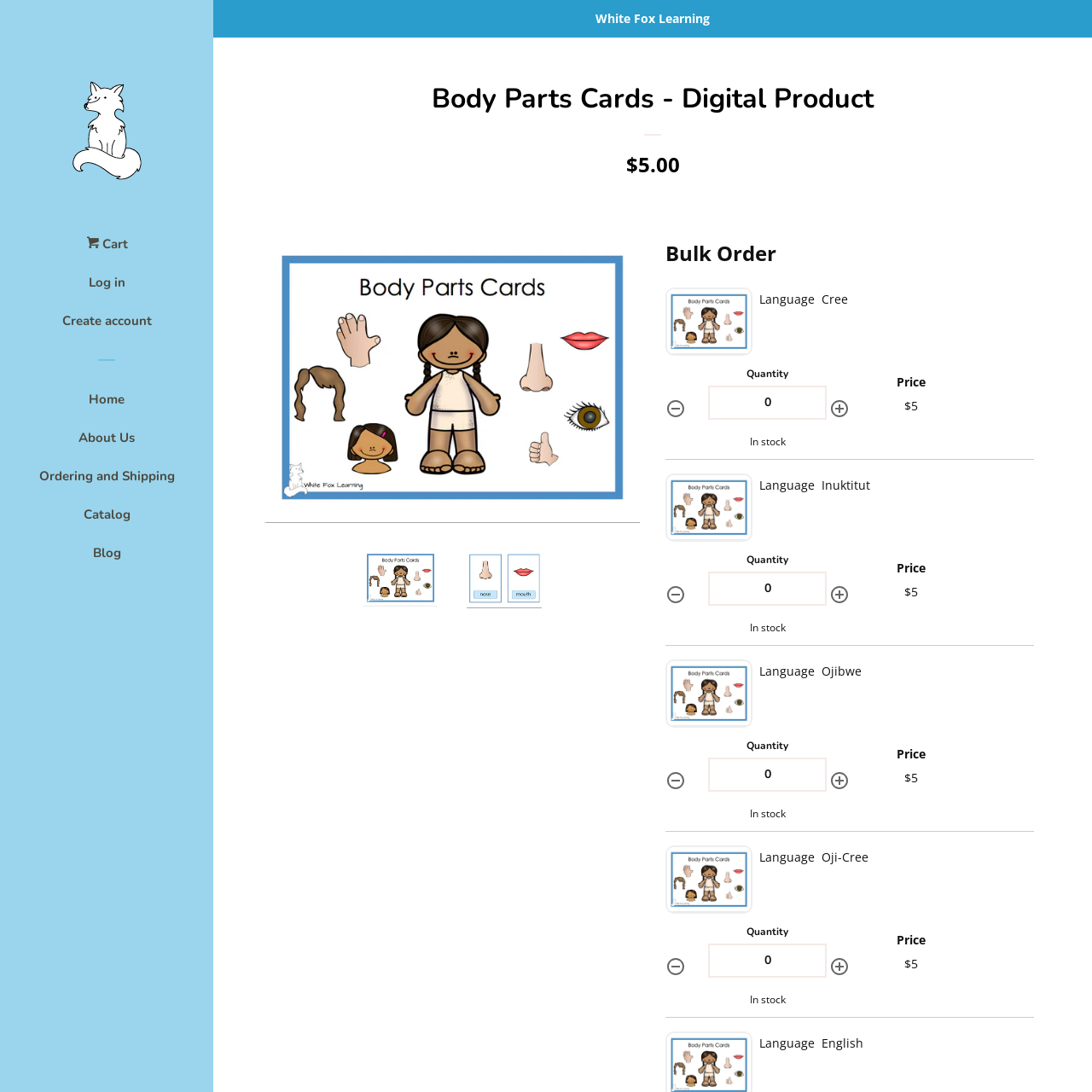Determine the bounding box coordinates for the region that must be clicked to execute the following instruction: "Click the 'Close' link".

[0.938, 0.094, 0.961, 0.113]